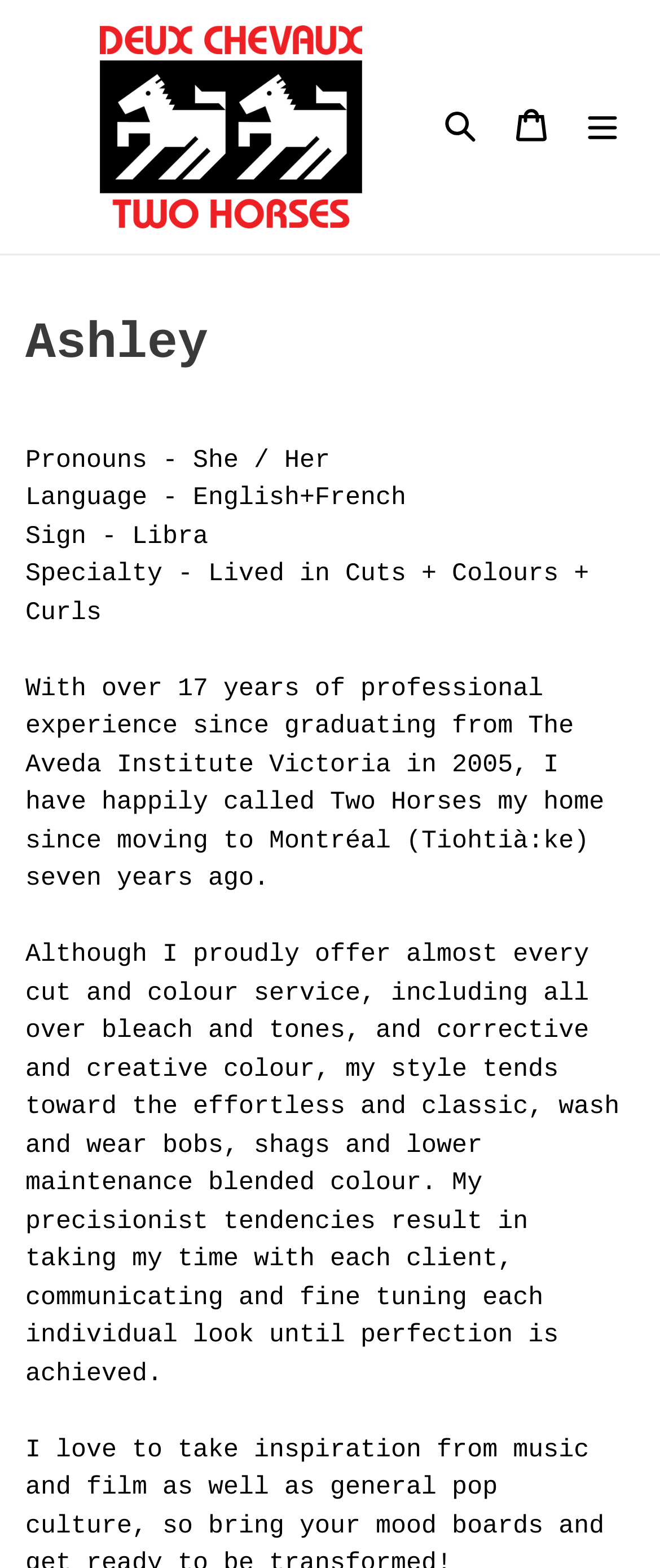Using the description "parent_node: Rechercher aria-label="Menu"", locate and provide the bounding box of the UI element.

[0.859, 0.058, 0.967, 0.104]